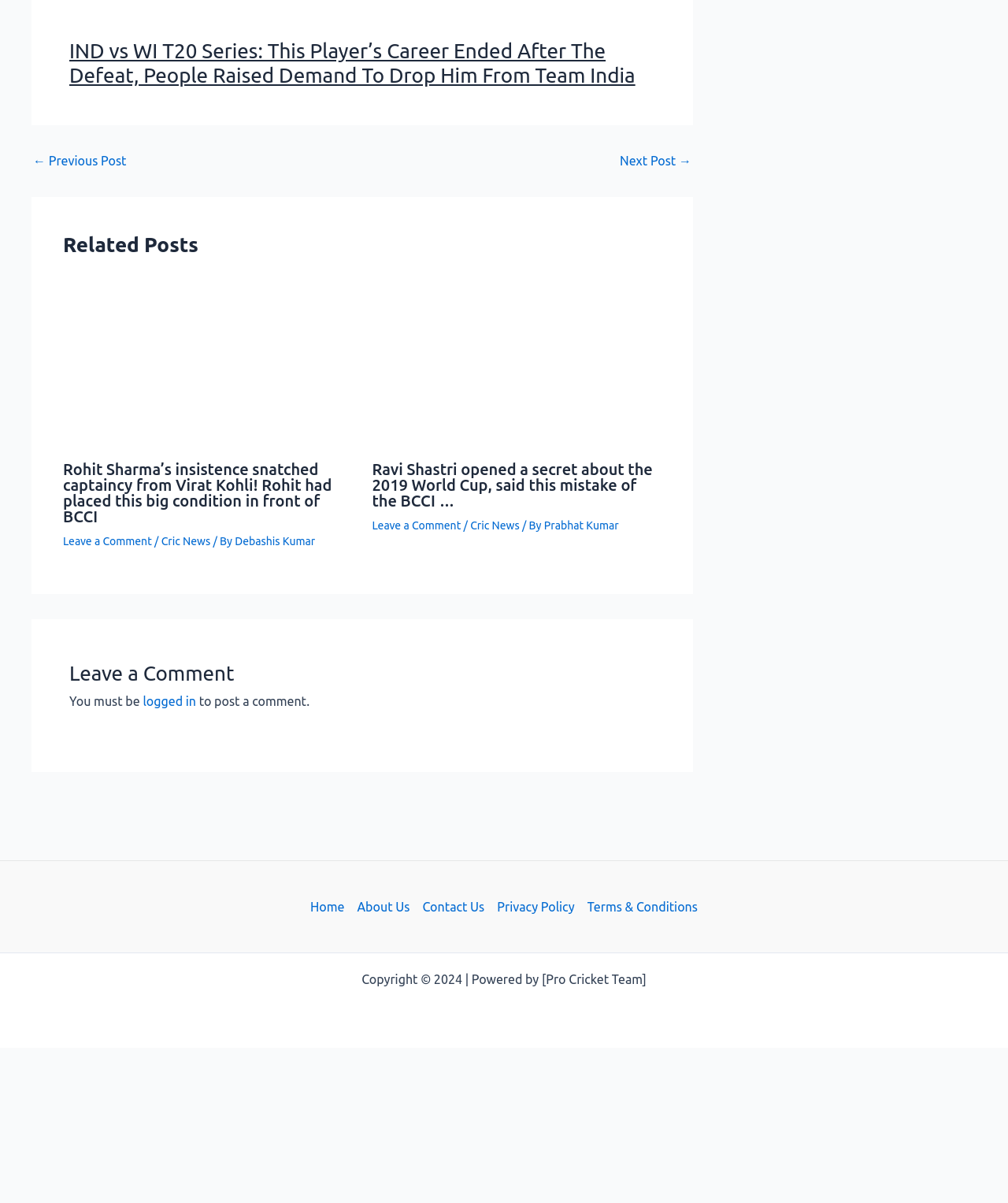Identify the bounding box coordinates for the region of the element that should be clicked to carry out the instruction: "Click on the 'IND vs WI T20 Series: This Player’s Career Ended After The Defeat, People Raised Demand To Drop Him From Team India' link". The bounding box coordinates should be four float numbers between 0 and 1, i.e., [left, top, right, bottom].

[0.069, 0.033, 0.63, 0.072]